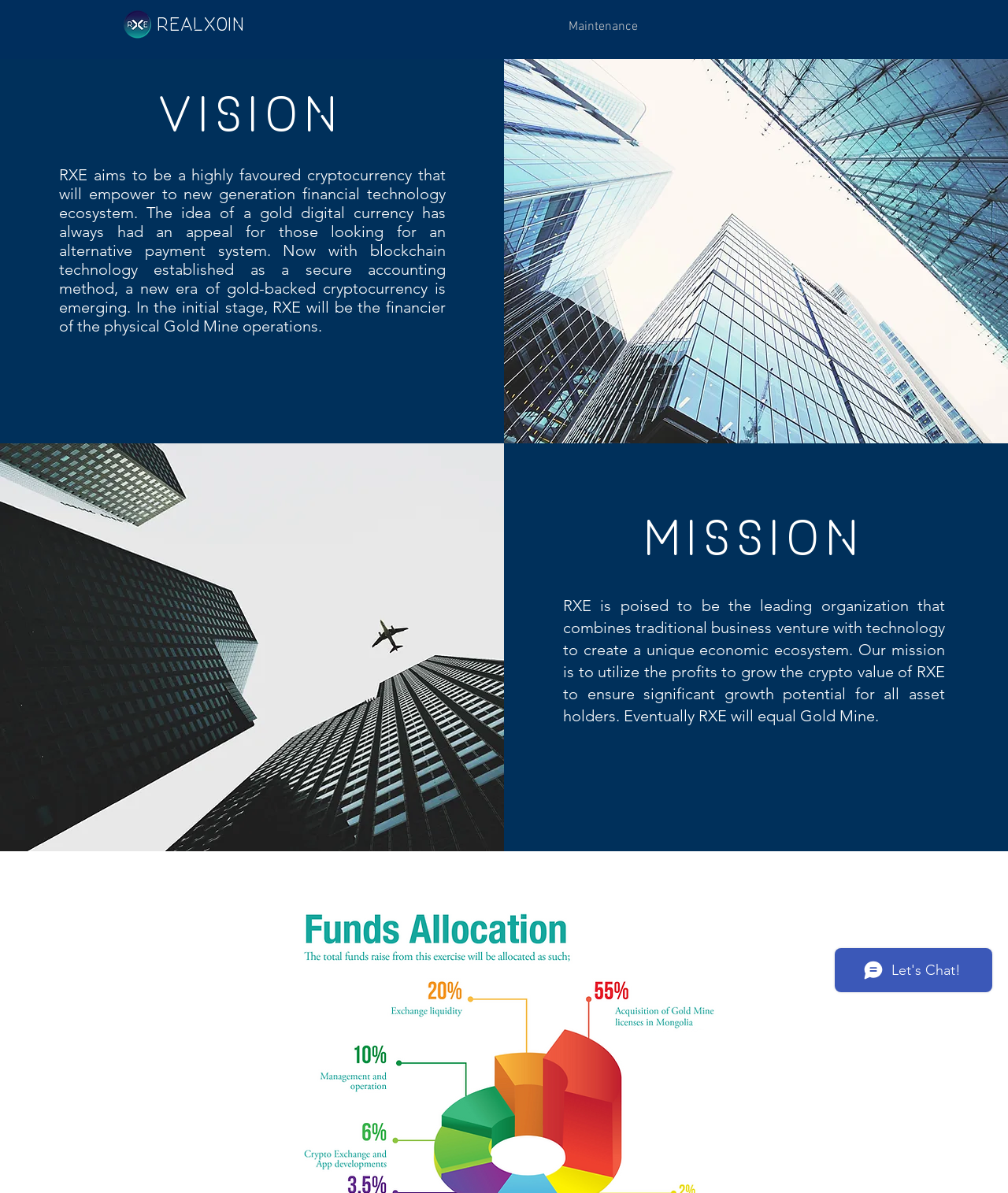What is the mission of RXE?
Please provide an in-depth and detailed response to the question.

According to the static text, the mission of RXE is to utilize the profits to grow the crypto value of RXE, ensuring significant growth potential for all asset holders.